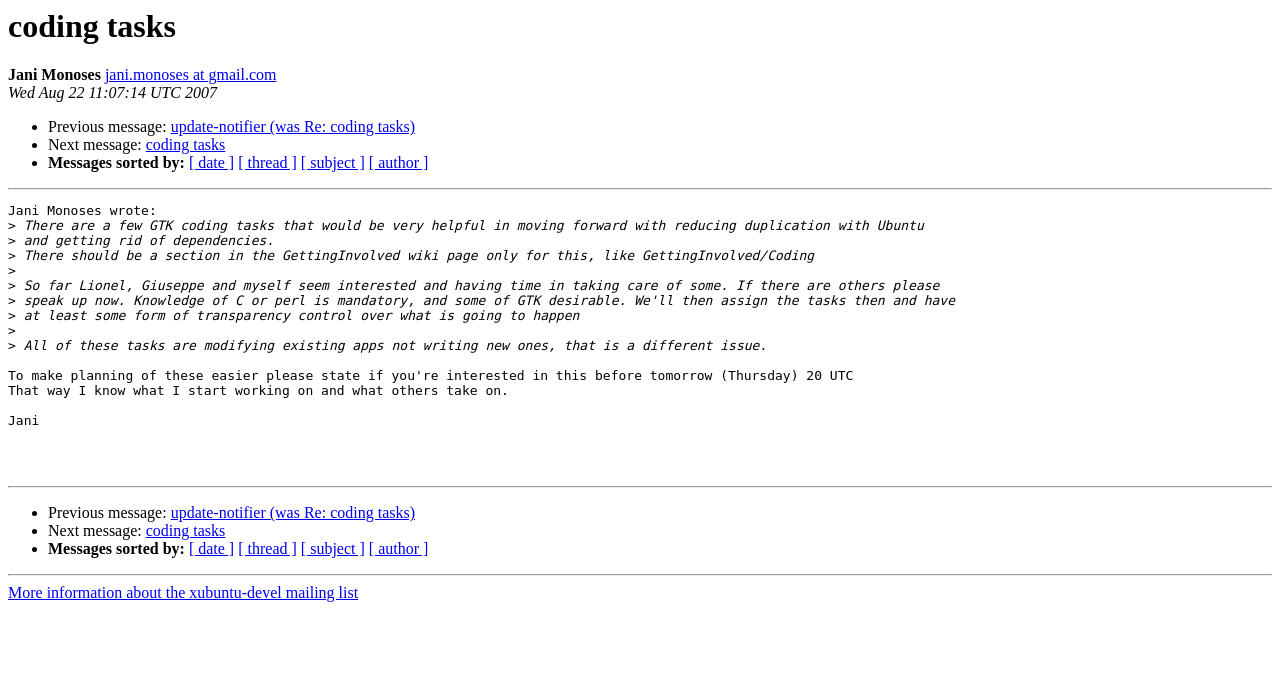Please identify the bounding box coordinates of the element's region that I should click in order to complete the following instruction: "Sort messages by date". The bounding box coordinates consist of four float numbers between 0 and 1, i.e., [left, top, right, bottom].

[0.148, 0.222, 0.183, 0.247]